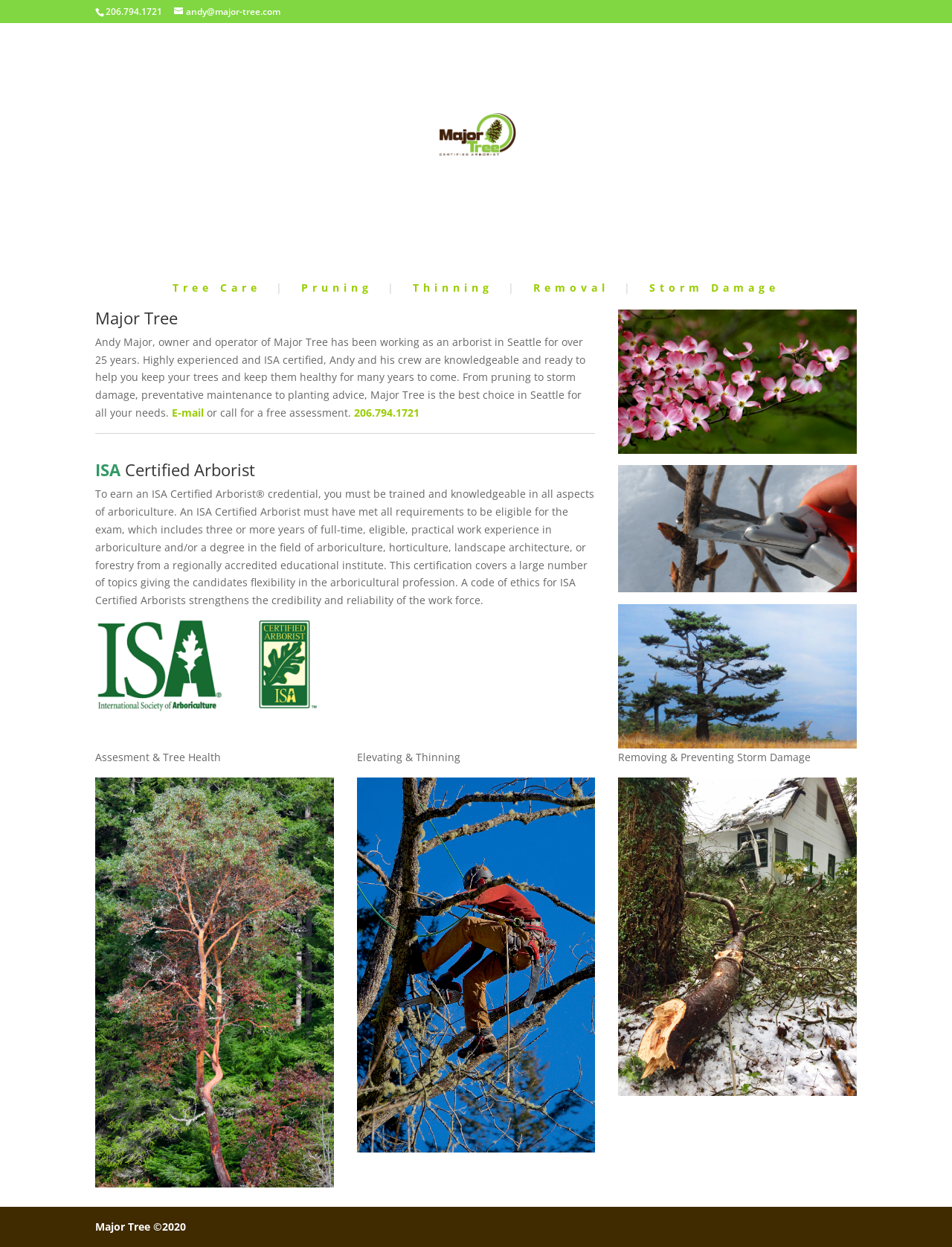What services does Major Tree provide?
Using the image as a reference, answer with just one word or a short phrase.

Pruning, Thinning, Removal, Storm Damage